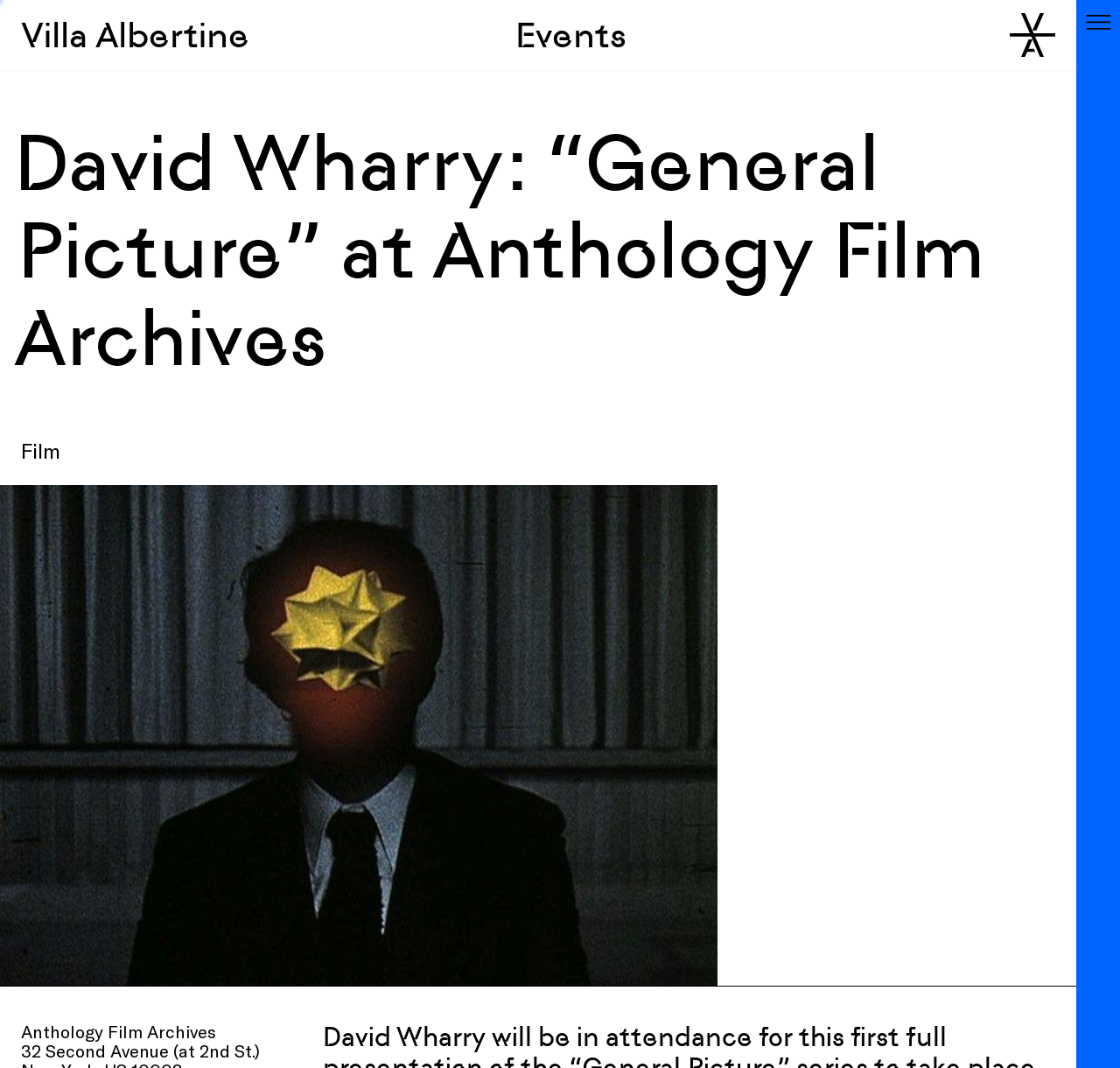What is the name of the organization associated with the event?
Please give a detailed and elaborate answer to the question.

I found the answer by looking at the link element with the text 'Villa Albertine'. This suggests that the organization associated with the event is Villa Albertine.